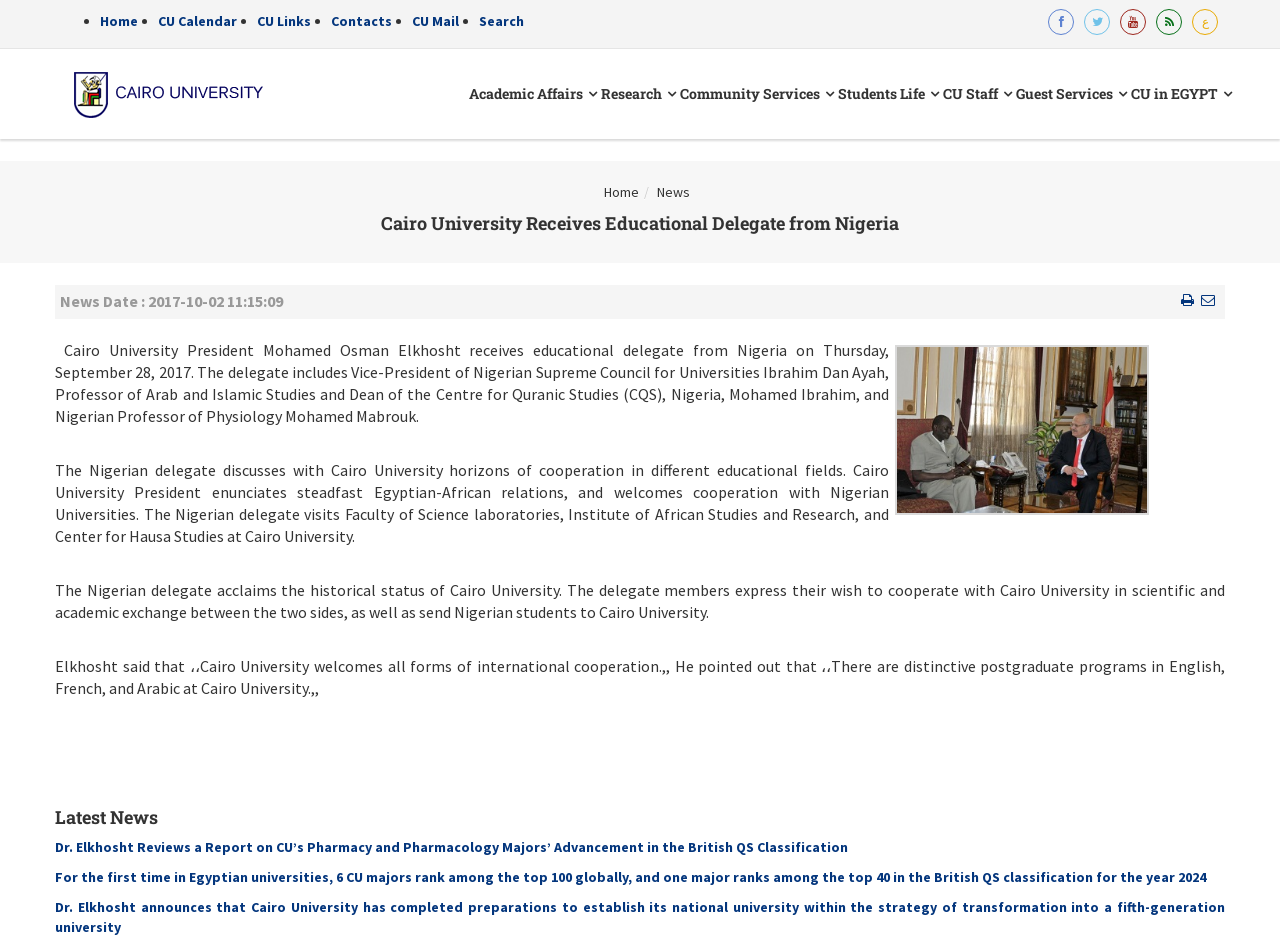Please locate the bounding box coordinates of the element that should be clicked to complete the given instruction: "Search for something".

[0.374, 0.013, 0.409, 0.032]